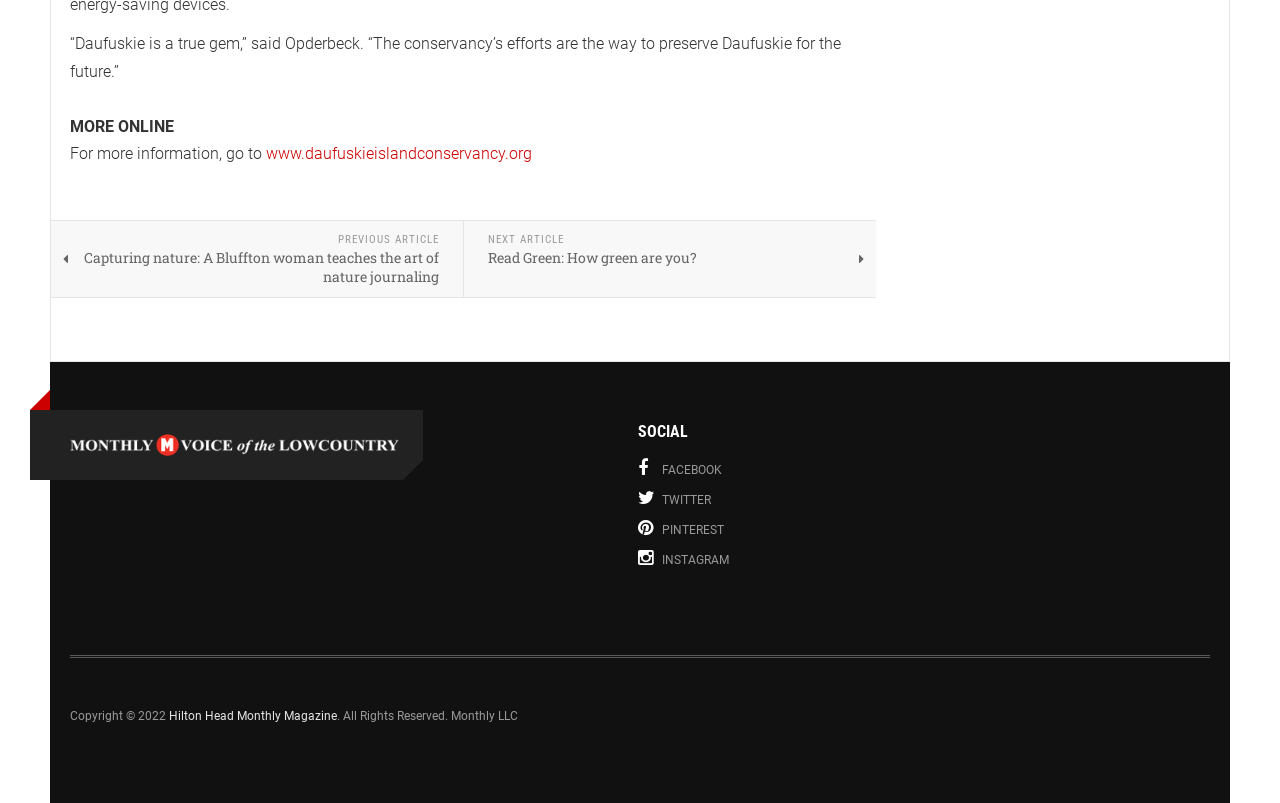What is the name of the magazine?
Please provide a comprehensive answer based on the contents of the image.

I found the answer by looking at the text 'Hilton Head Monthly Magazine' which is associated with an image and appears to be the title of the magazine.